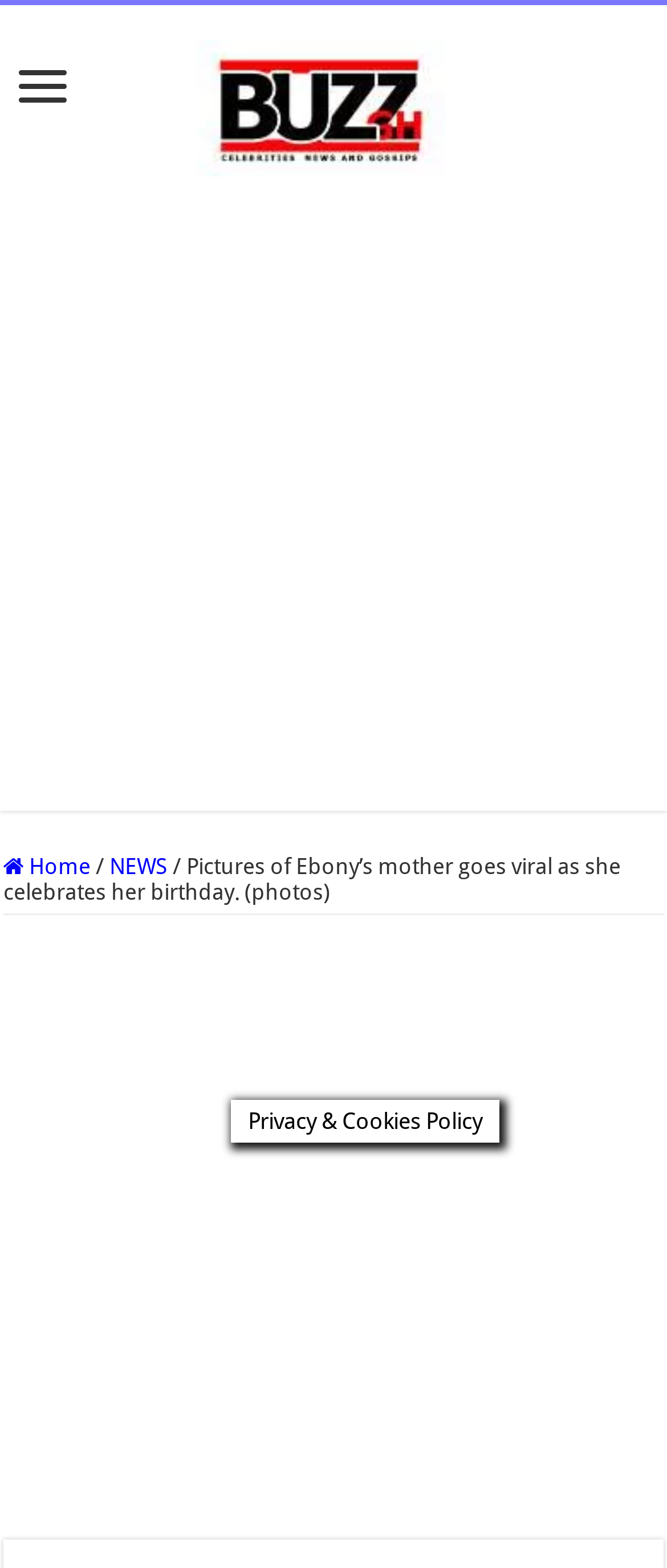Analyze the image and answer the question with as much detail as possible: 
What is the name of the website?

I determined the name of the website by looking at the heading element with the text 'Buzzgh' and an image with the same text, which is likely the logo of the website.